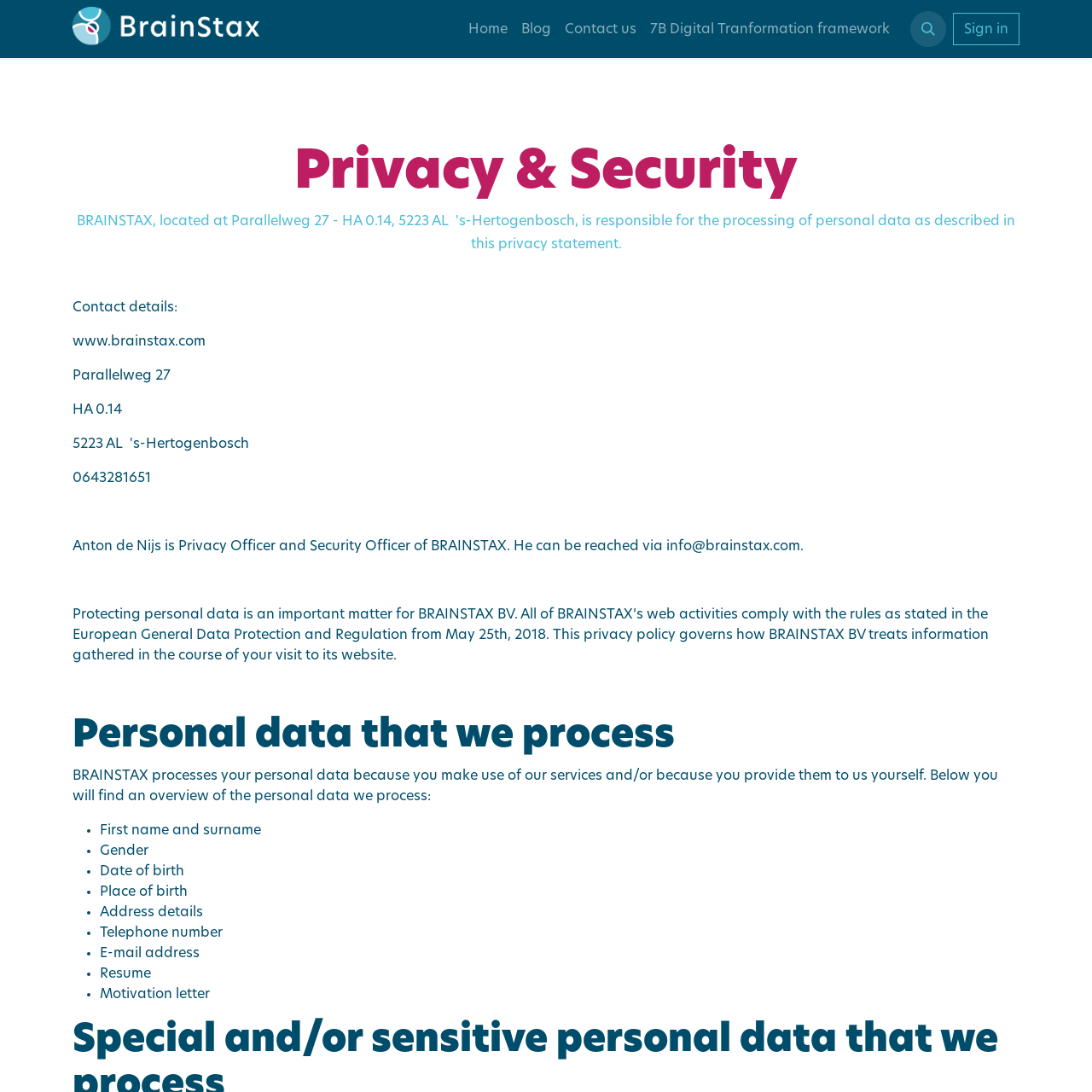Kindly determine the bounding box coordinates for the area that needs to be clicked to execute this instruction: "Click the logo of BrainStax".

[0.066, 0.006, 0.238, 0.047]